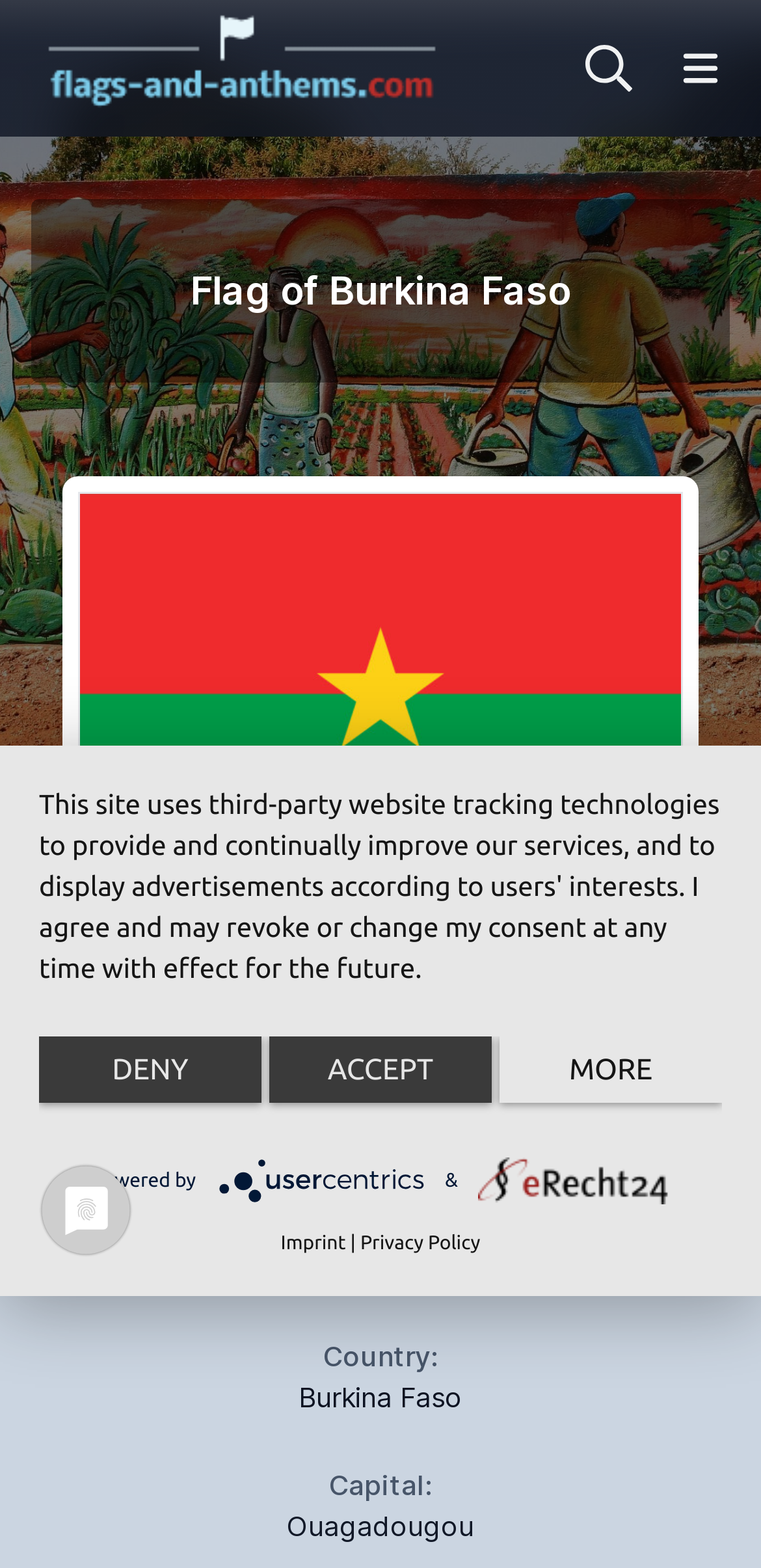Determine the bounding box coordinates of the region that needs to be clicked to achieve the task: "View the capital of Burkina Faso".

[0.377, 0.963, 0.623, 0.984]